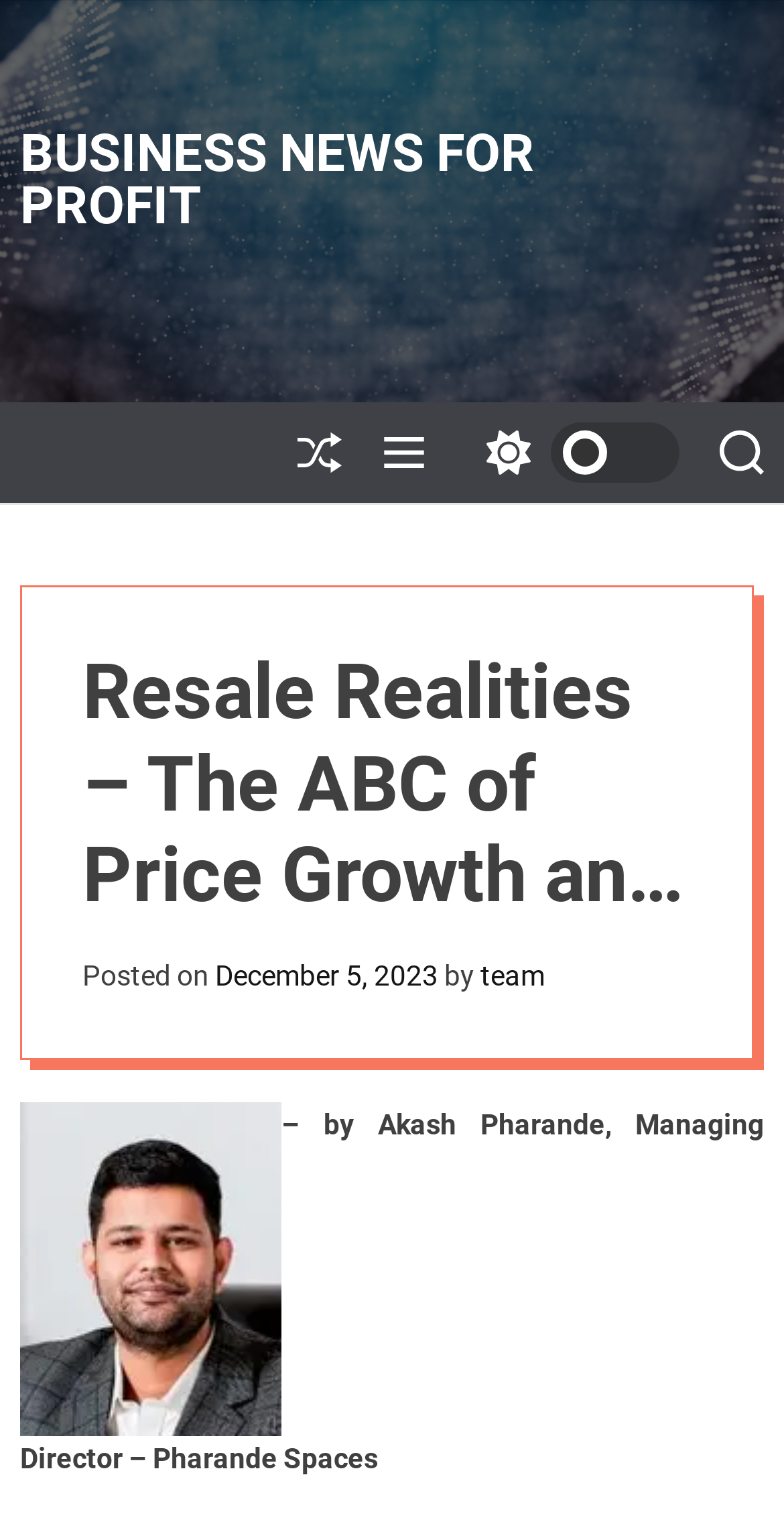Describe all the visual and textual components of the webpage comprehensively.

The webpage appears to be an article page, with a focus on business news. At the top, there is a link to "BUSINESS NEWS FOR PROFIT" positioned near the left edge of the page. To the right of this link, there are three buttons: "Shuffle", "Menu", and "light", which are aligned horizontally. The "light" button has a descriptive text "Switch color mode" below it.

Below these buttons, there is a header section that spans almost the entire width of the page. The header contains the title "Resale Realities – The ABC of Price Growth and Sealing a Good Deal" in a prominent font size. Below the title, there is a line of text that reads "Posted on December 5, 2023 by Akash Pharande, Managing Director – Pharande Spaces". The date "December 5, 2023" is a clickable link.

To the left of the header section, there is an image of Akash Pharande, which takes up about a quarter of the page's width. Below the image, there is a text that reads "– by Akash Pharande, Managing Director – Pharande Spaces", which is an extension of the author's description.

On the top-right corner of the page, there is a "Search" button.